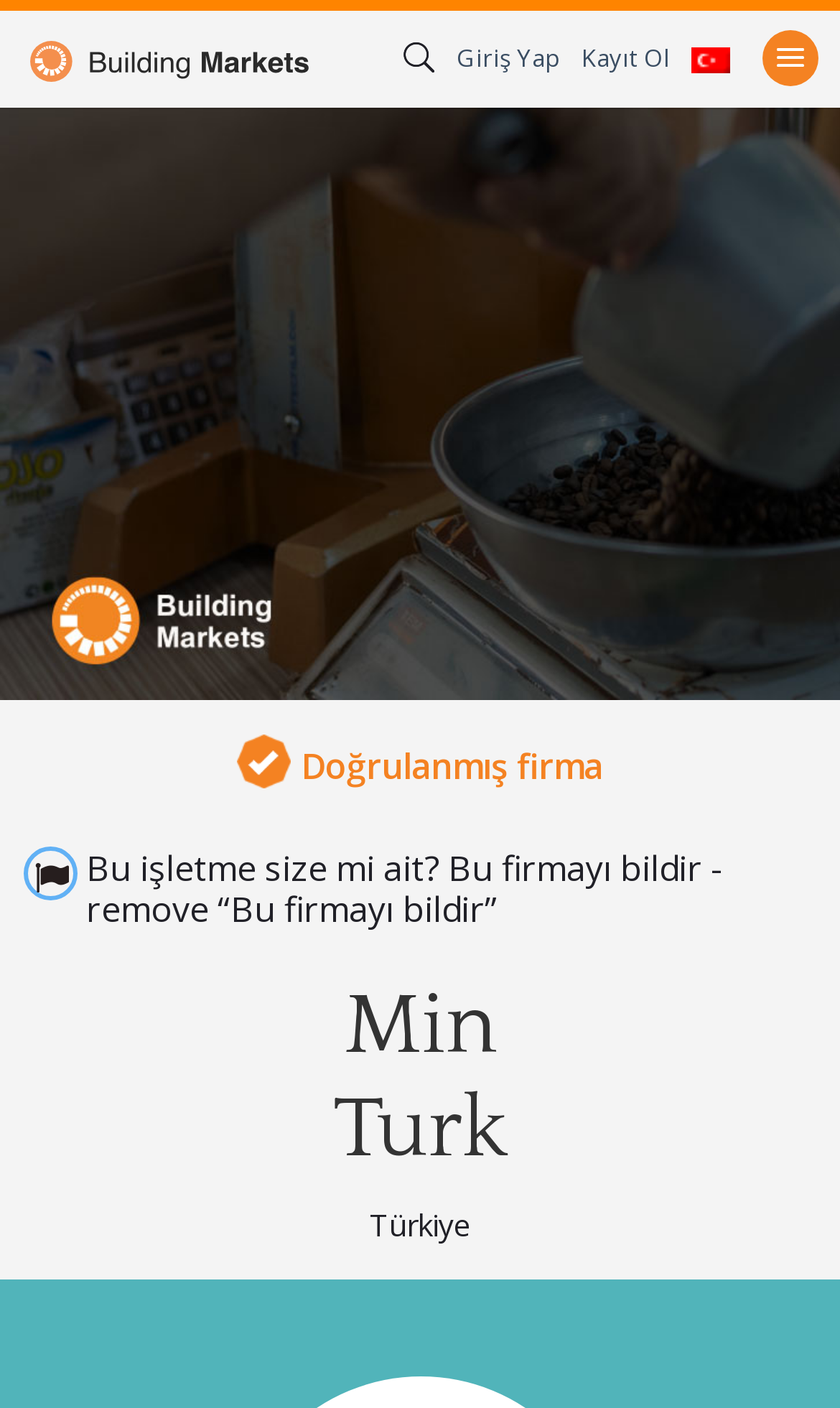What type of firms are listed on this webpage?
Refer to the screenshot and answer in one word or phrase.

Verified firms